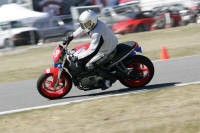Answer the following inquiry with a single word or phrase:
What is the dominant color of the motorcycle's wheels?

Red